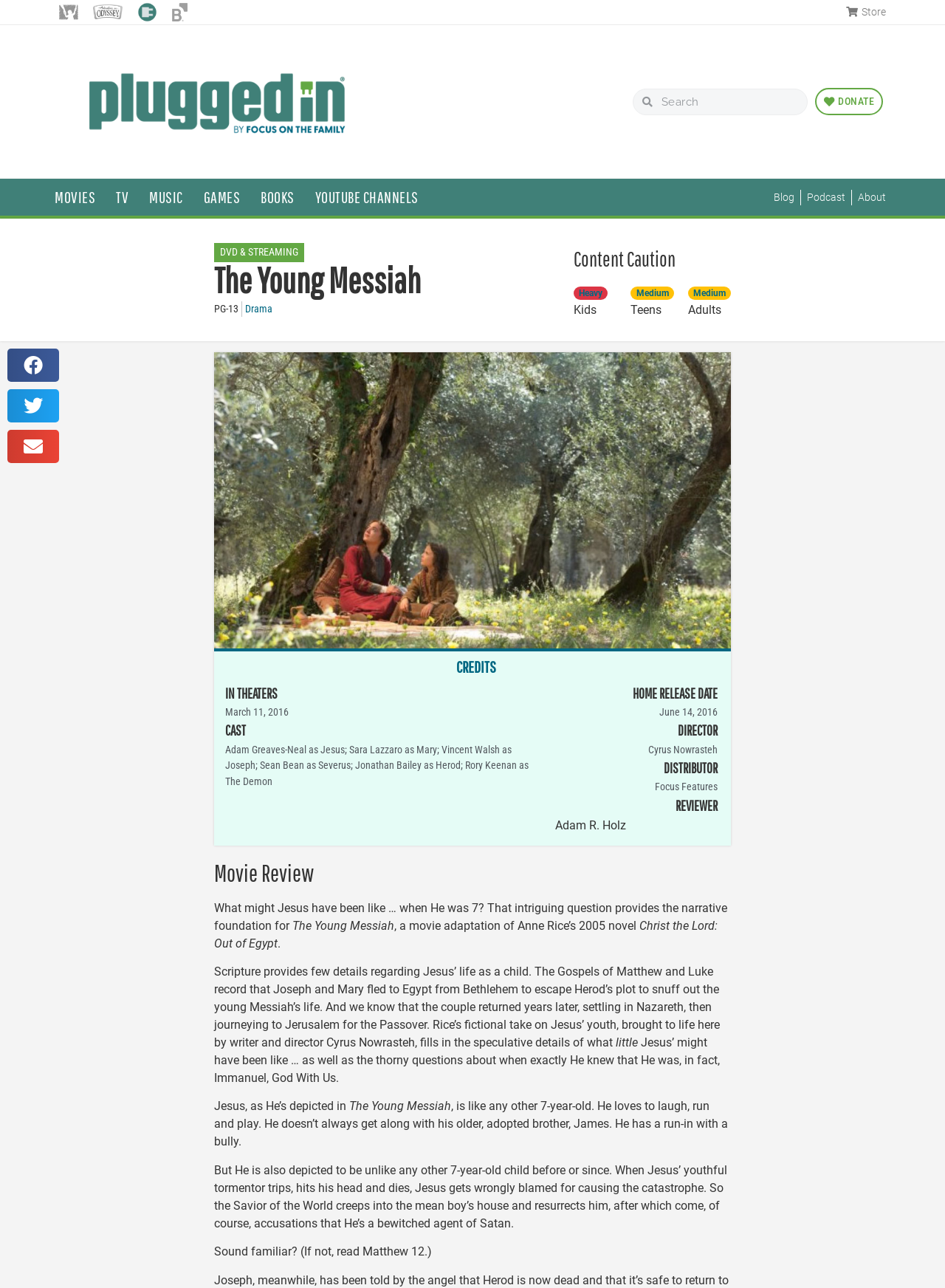Using the information in the image, could you please answer the following question in detail:
What is the name of the book that the movie is based on?

I found the answer by looking at the text 'a movie adaptation of Anne Rice’s 2005 novel Christ the Lord: Out of Egypt' which suggests that the movie is based on this book.